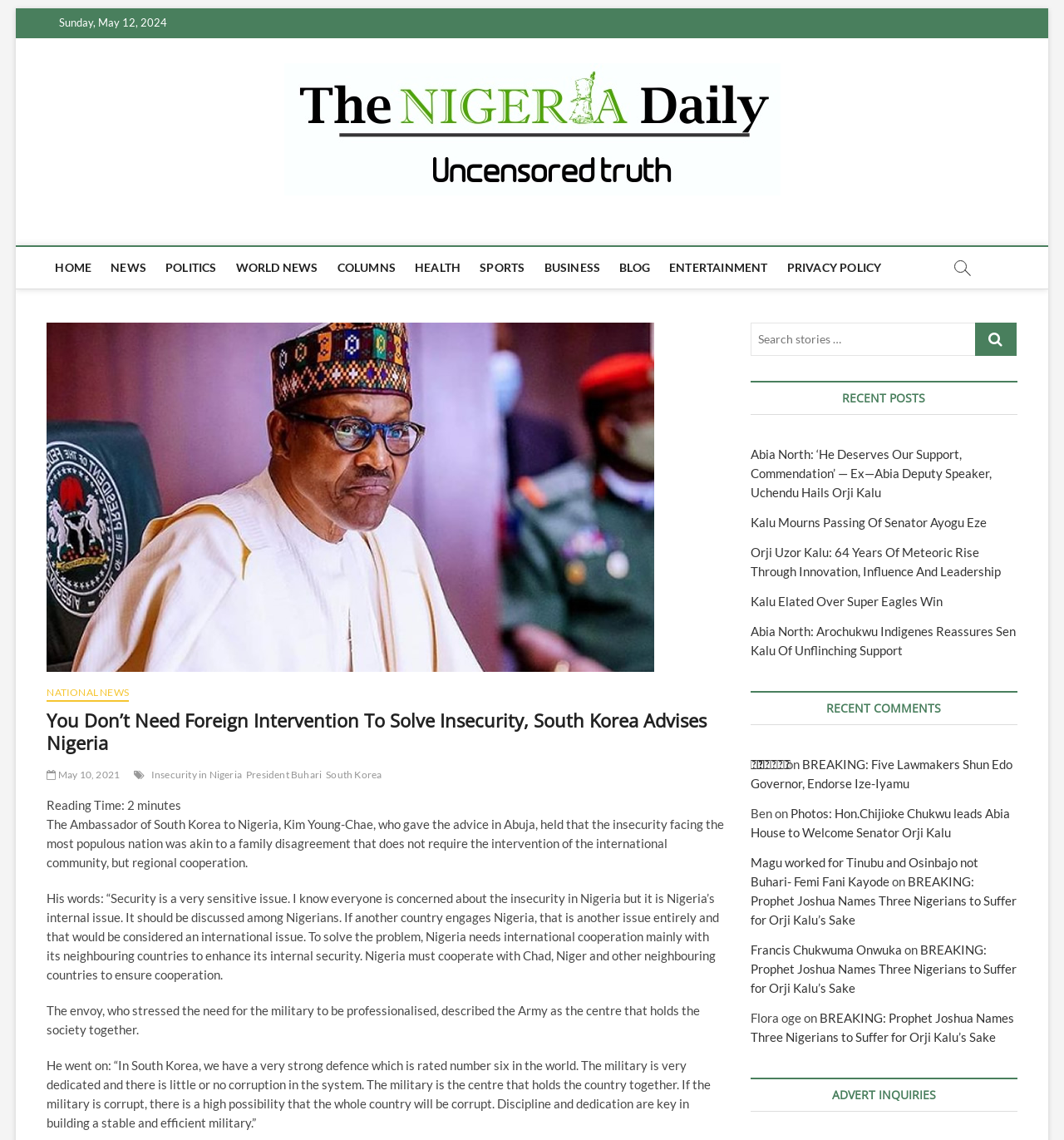Please locate the bounding box coordinates of the region I need to click to follow this instruction: "Read the full article 'You Don’t Need Foreign Intervention To Solve Insecurity, South Korea Advises Nigeria'".

[0.044, 0.622, 0.682, 0.662]